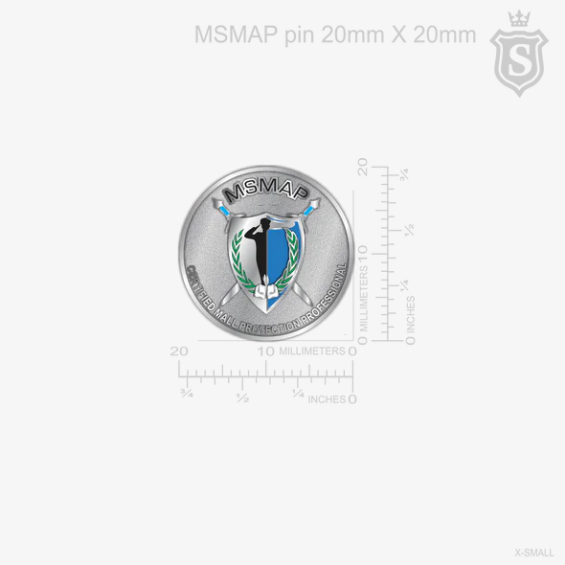Please reply to the following question using a single word or phrase: 
What is the professional recognition represented by the pin?

CERTIFIED MALL PROTECTION PROFESSIONAL